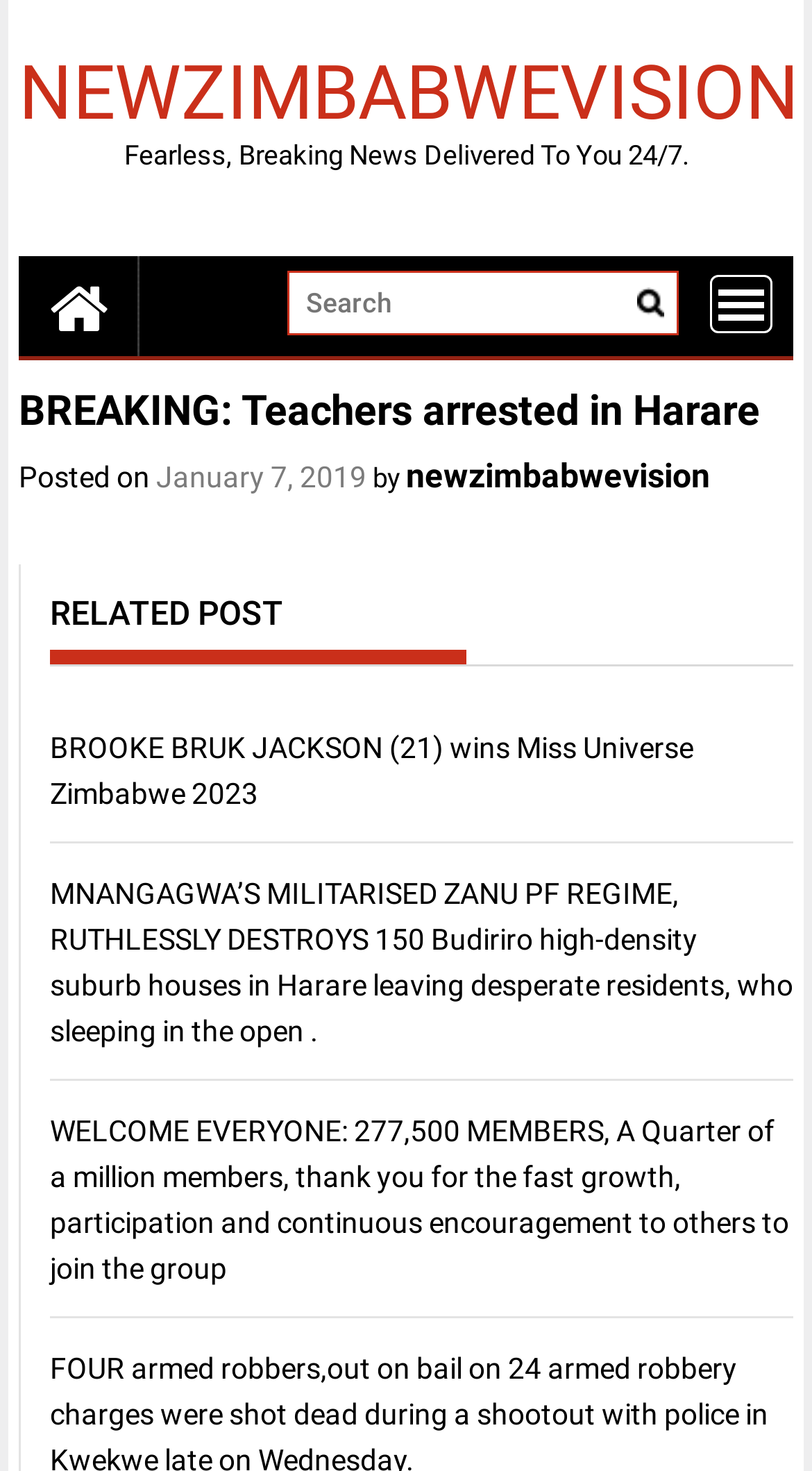What is the name of the website?
Please give a detailed and elaborate answer to the question.

I found the name of the website by looking at the link element with the text 'NEWZIMBABWEVISION' which is located at the top of the webpage.